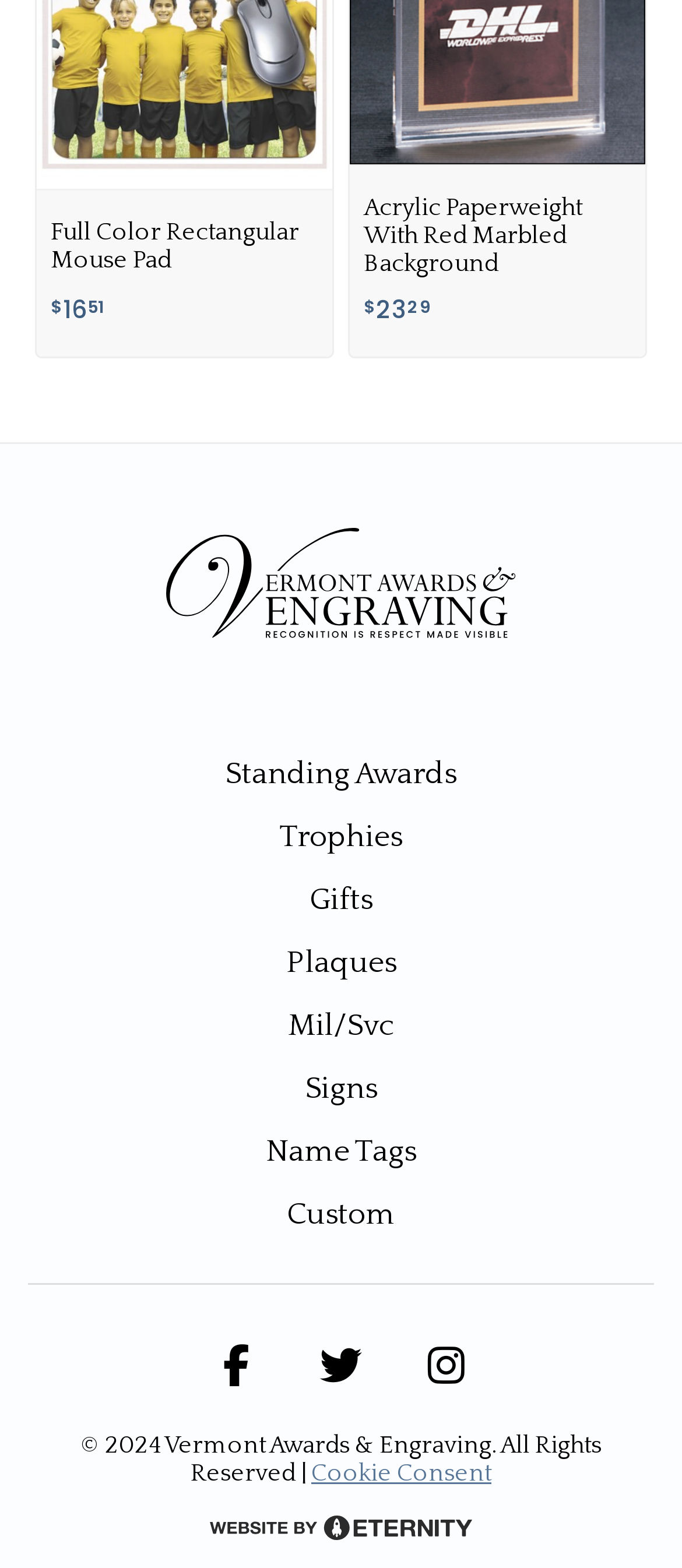What is the name of the company behind this website?
Respond to the question with a single word or phrase according to the image.

Vermont Awards & Engraving